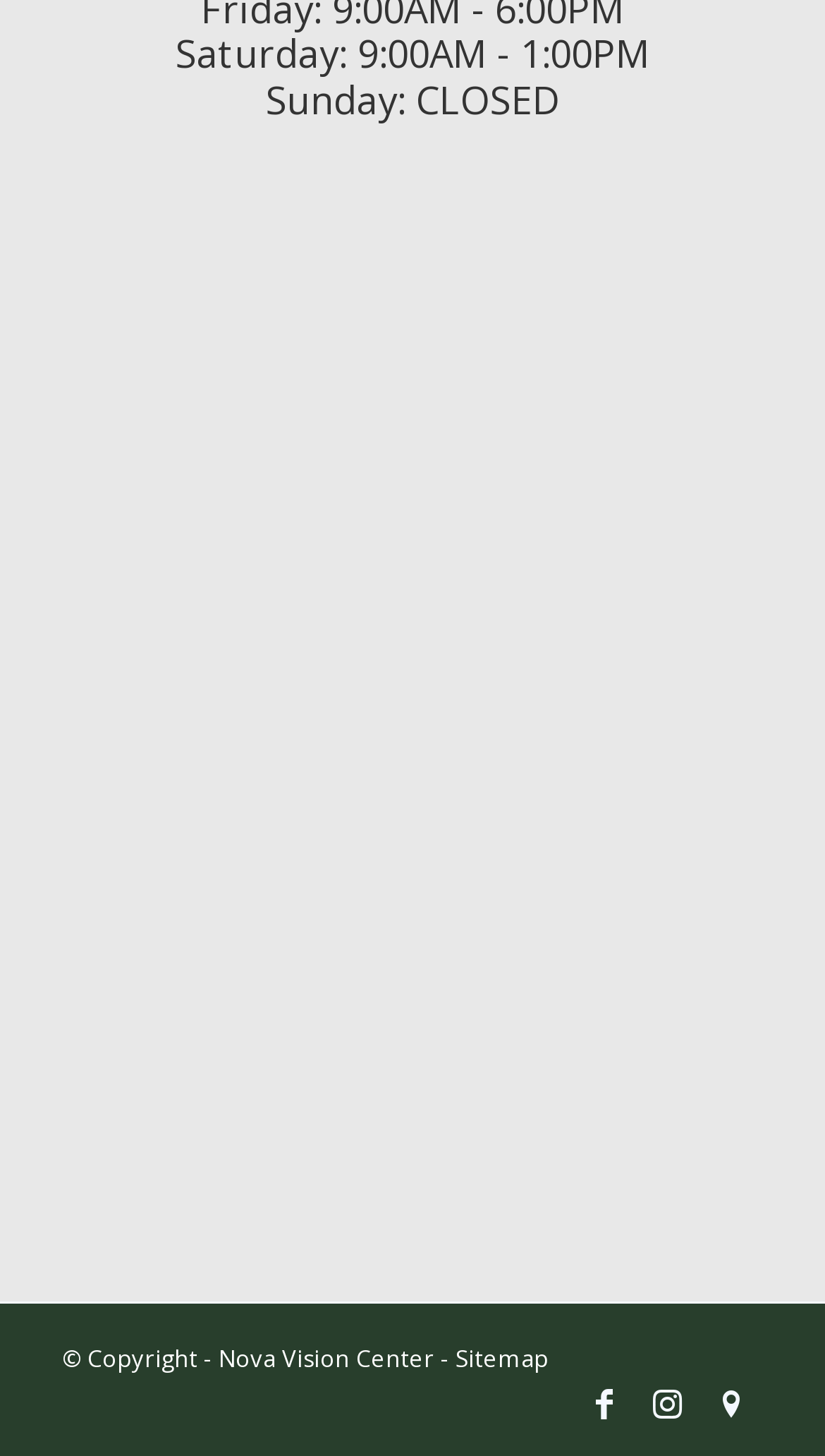Please reply to the following question using a single word or phrase: 
What is the copyright information at the bottom of the page?

Nova Vision Center